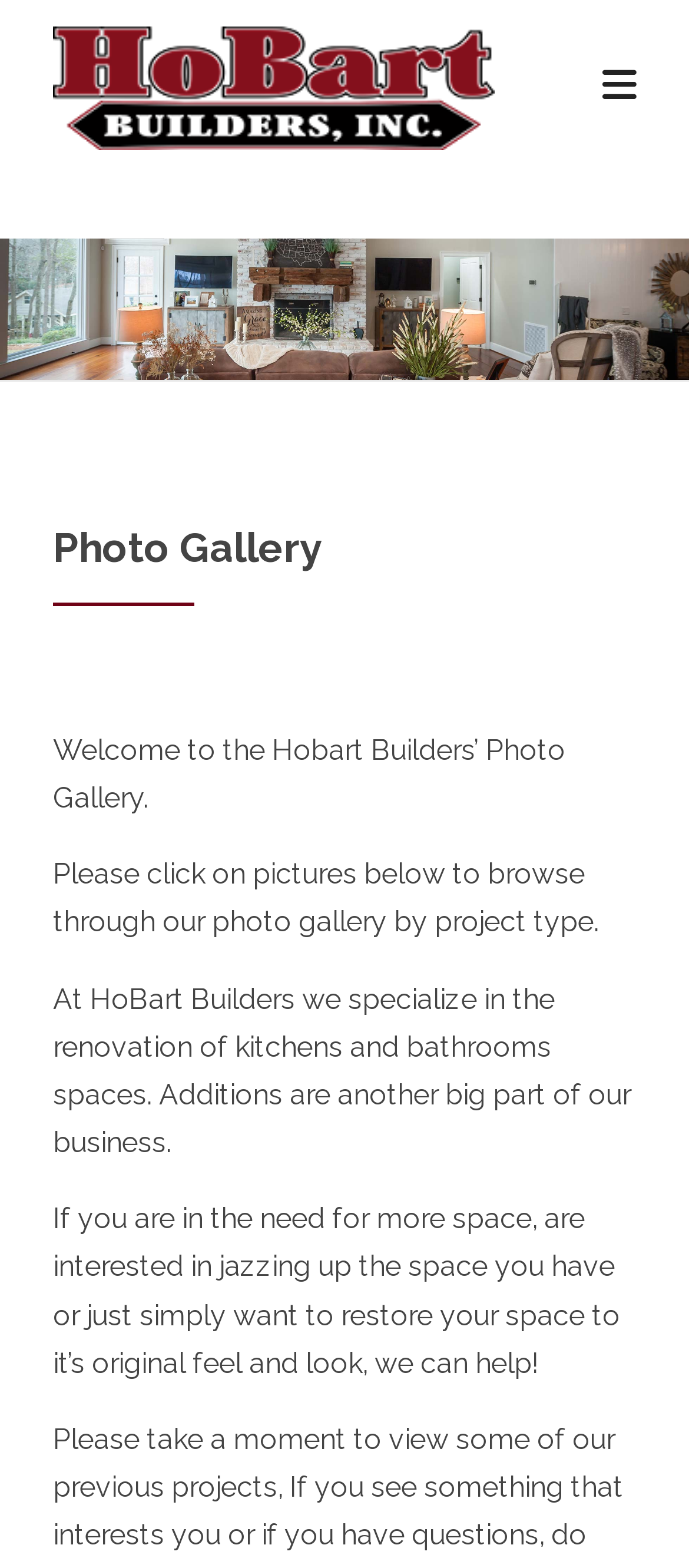Determine the bounding box for the HTML element described here: "title="Hobart Builders Inc."". The coordinates should be given as [left, top, right, bottom] with each number being a float between 0 and 1.

[0.077, 0.044, 0.718, 0.066]